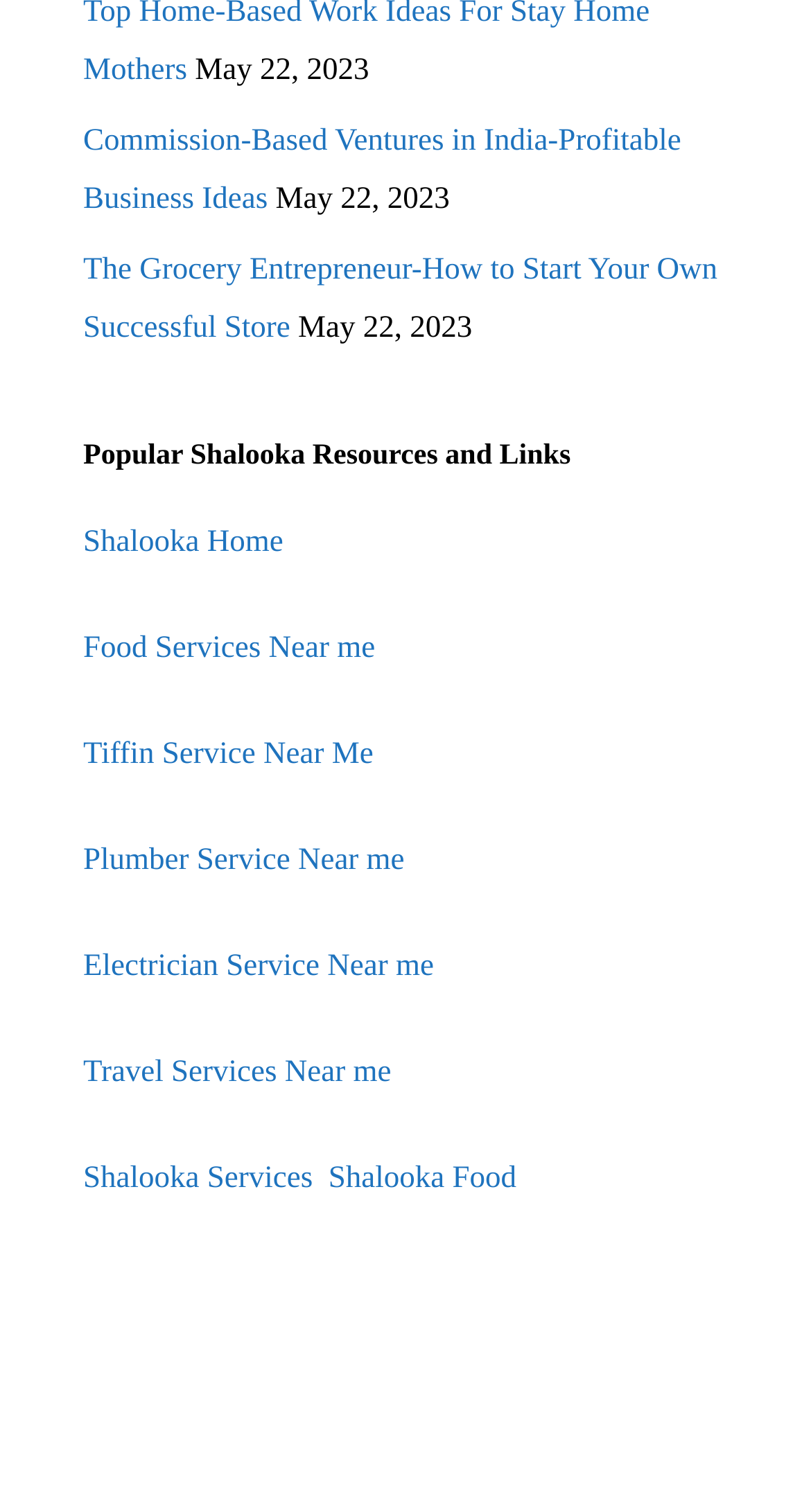Please find the bounding box coordinates of the clickable region needed to complete the following instruction: "explore GoHighLevel Integrations Zapier". The bounding box coordinates must consist of four float numbers between 0 and 1, i.e., [left, top, right, bottom].

None